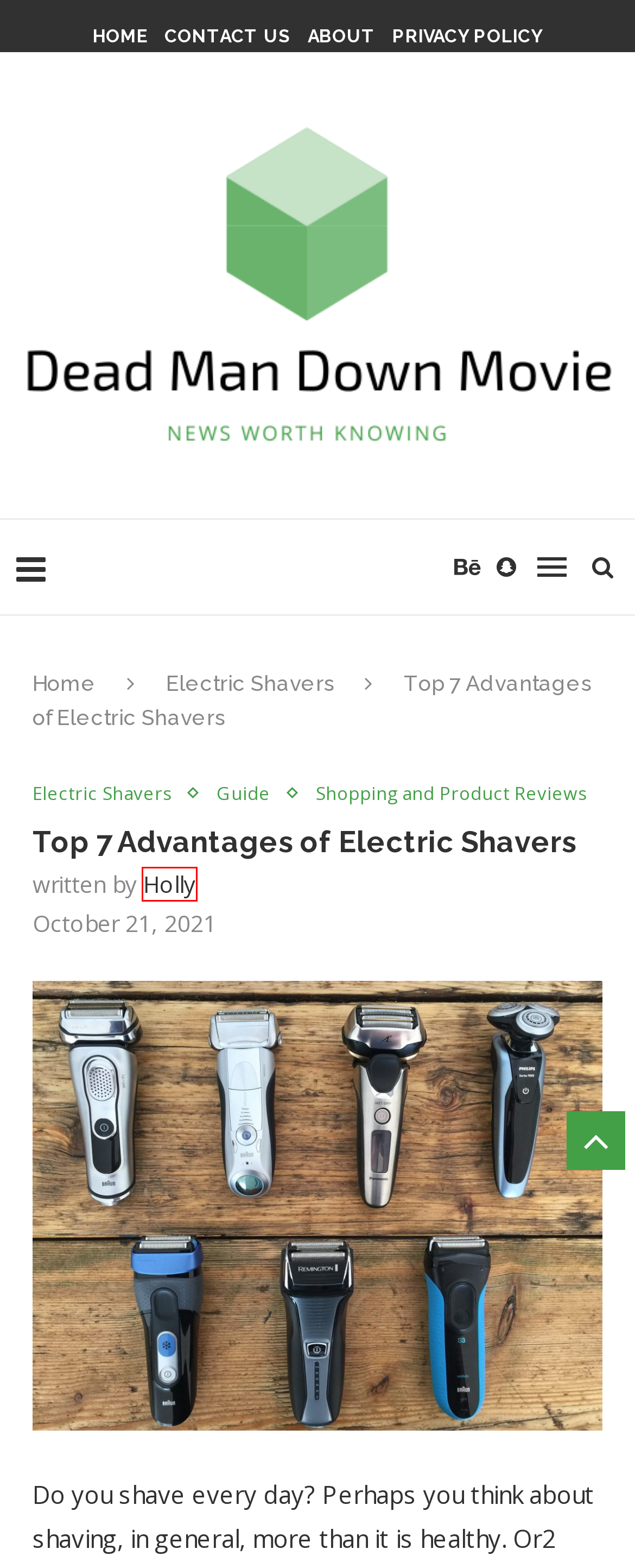Examine the webpage screenshot and identify the UI element enclosed in the red bounding box. Pick the webpage description that most accurately matches the new webpage after clicking the selected element. Here are the candidates:
A. Privacy Policy - Dead Man Down Movie
B. About - Dead Man Down Movie
C. Holly - Dead Man Down Movie
D. Electric Shavers - Dead Man Down Movie
E. Contact us - Dead Man Down Movie
F. Guide - Dead Man Down Movie
G. Shopping and Product Reviews - Dead Man Down Movie
H. Dead Man Down Movie - News worth knowing

C